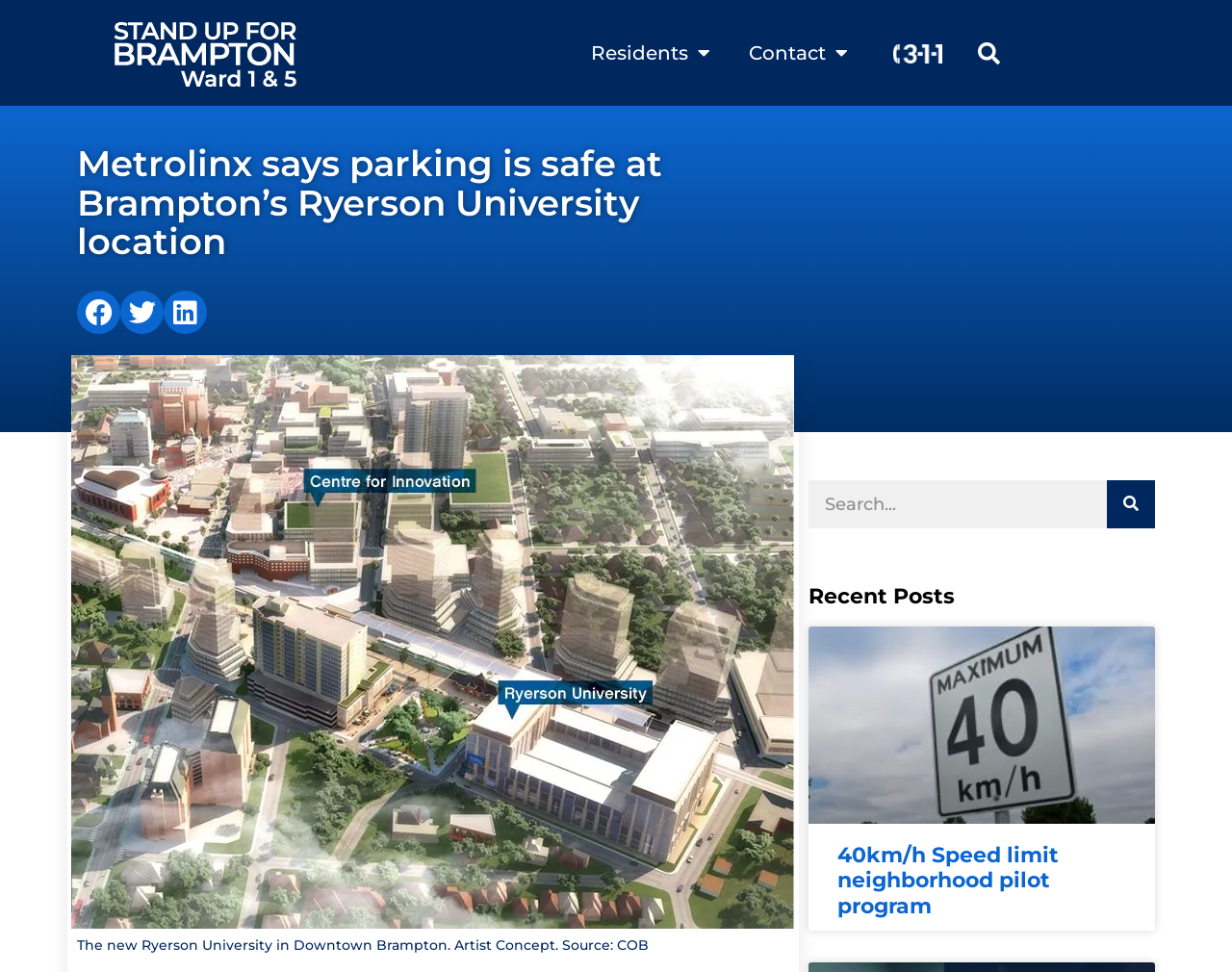Is the menu expanded for the 'Residents' link?
Refer to the image and provide a detailed answer to the question.

I checked the 'Residents' link and found that it has a popup menu, but it is not expanded, as indicated by the 'expanded: False' property.